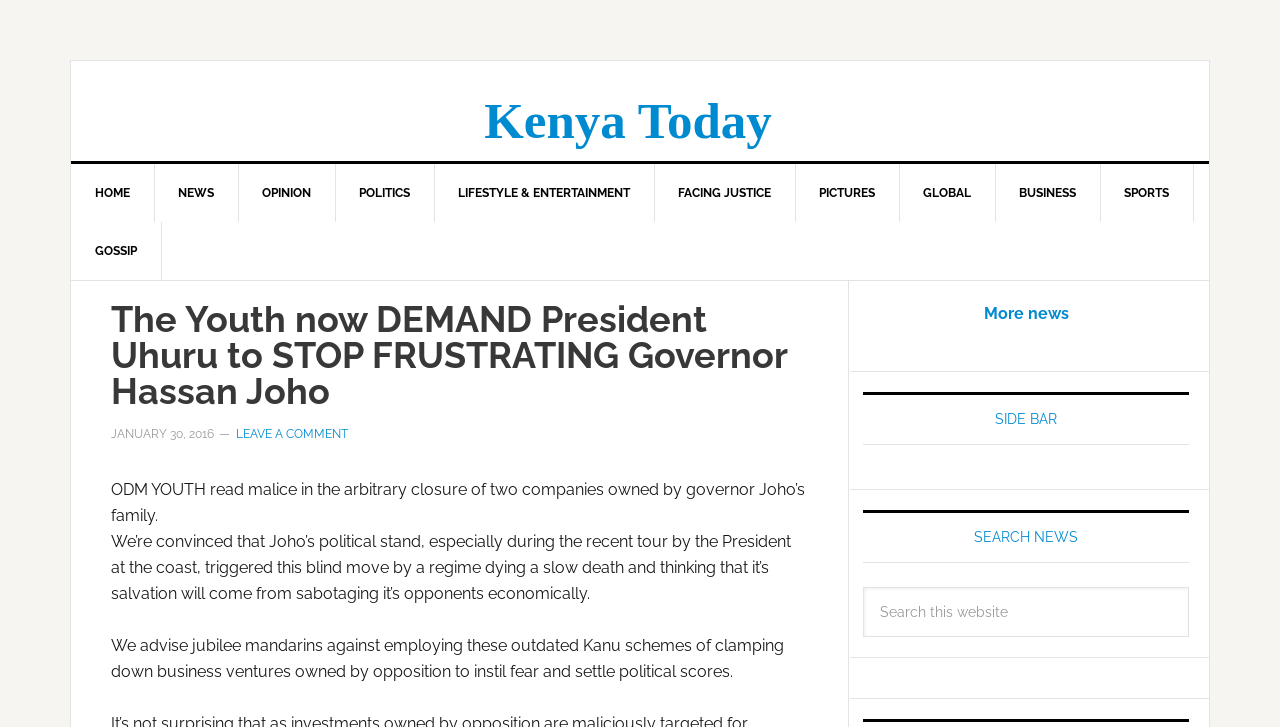Identify the bounding box coordinates of the specific part of the webpage to click to complete this instruction: "Read more news".

[0.768, 0.418, 0.835, 0.444]